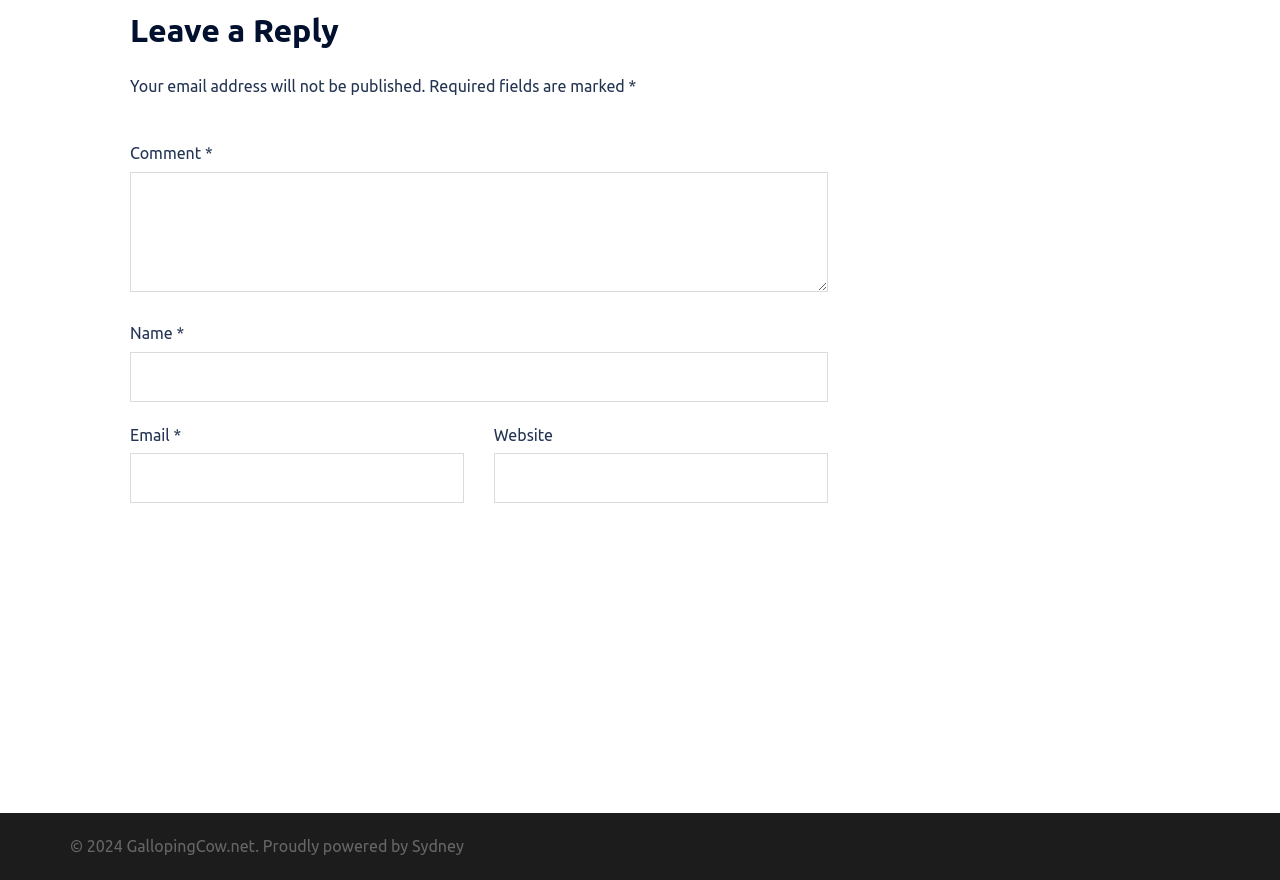Given the element description, predict the bounding box coordinates in the format (top-left x, top-left y, bottom-right x, bottom-right y), using floating point numbers between 0 and 1: parent_node: Website name="url"

[0.386, 0.515, 0.646, 0.572]